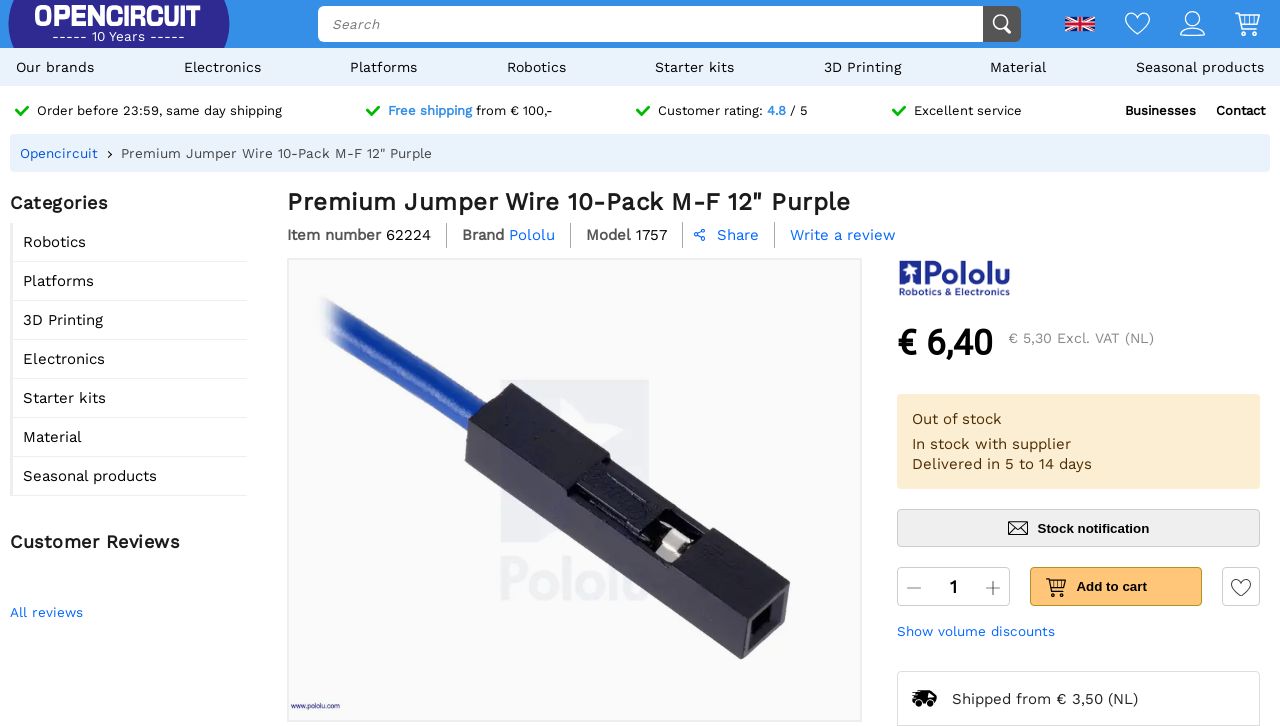Determine the bounding box coordinates of the UI element that matches the following description: "title="Account overview"". The coordinates should be four float numbers between 0 and 1 in the format [left, top, right, bottom].

[0.898, 0.014, 0.941, 0.054]